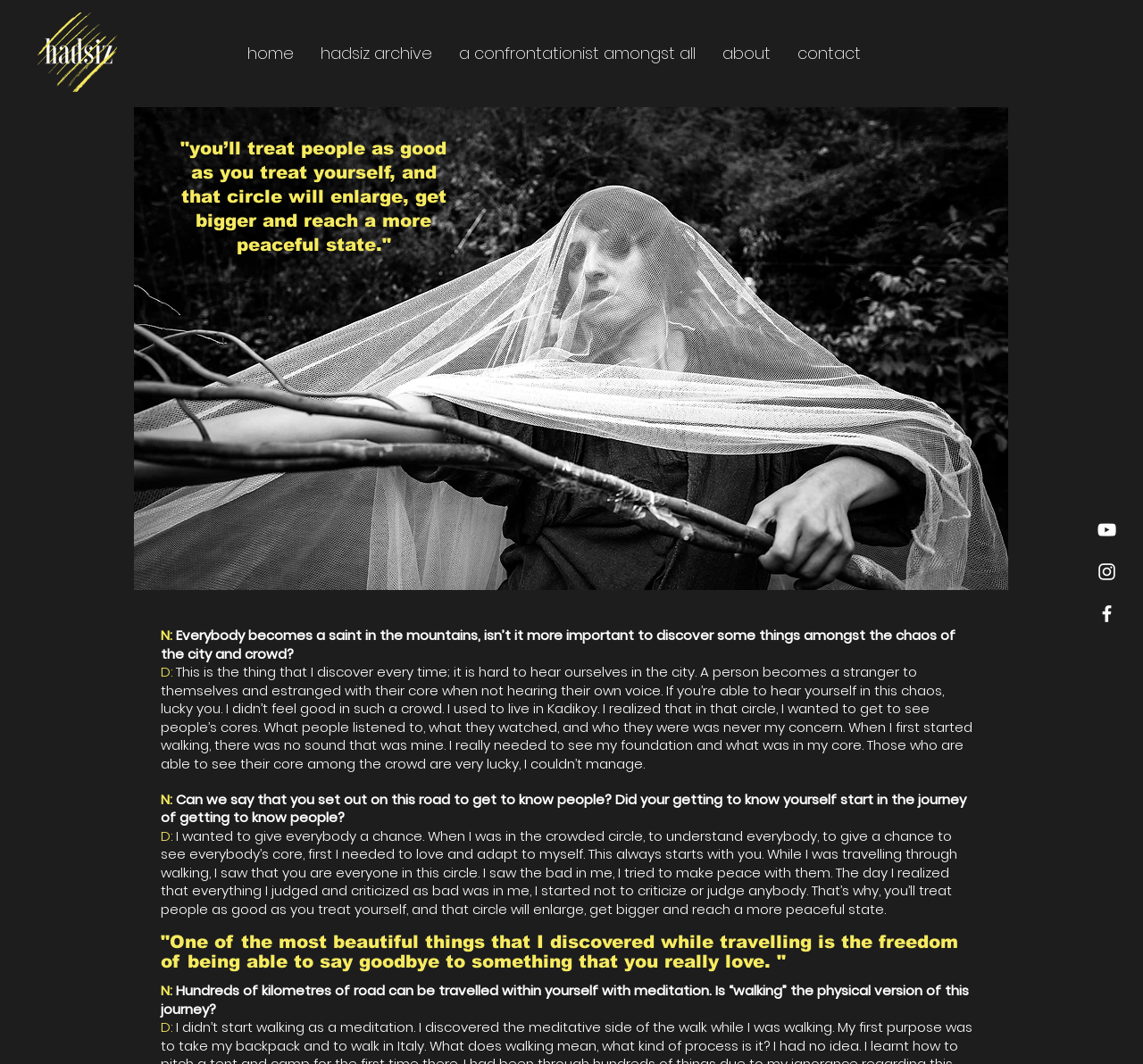Generate a thorough caption detailing the webpage content.

The webpage appears to be a personal blog or journal, with a focus on self-reflection and personal growth. At the top left corner, there is a logo image, and next to it, a navigation menu with links to different sections of the website, including "home", "hadsiz archive", "a confrontationist amongst all", "about", and "contact".

Below the navigation menu, there is a large image that takes up most of the width of the page. Above the image, there is a quote in a smaller font, which discusses the importance of treating others with kindness and respect.

The main content of the page is a conversation or interview between two people, labeled as "N" and "D". The conversation is divided into several sections, with each section featuring a question from "N" and a response from "D". The topics of discussion include self-discovery, personal growth, and the importance of getting to know oneself.

Throughout the conversation, there are several references to walking and traveling, which seem to be metaphors for personal journey and self-discovery. The conversation is introspective and philosophical, with a focus on the importance of loving and accepting oneself in order to truly connect with others.

At the bottom right corner of the page, there is a social media bar with links to the website's YouTube, Instagram, and Facebook pages.